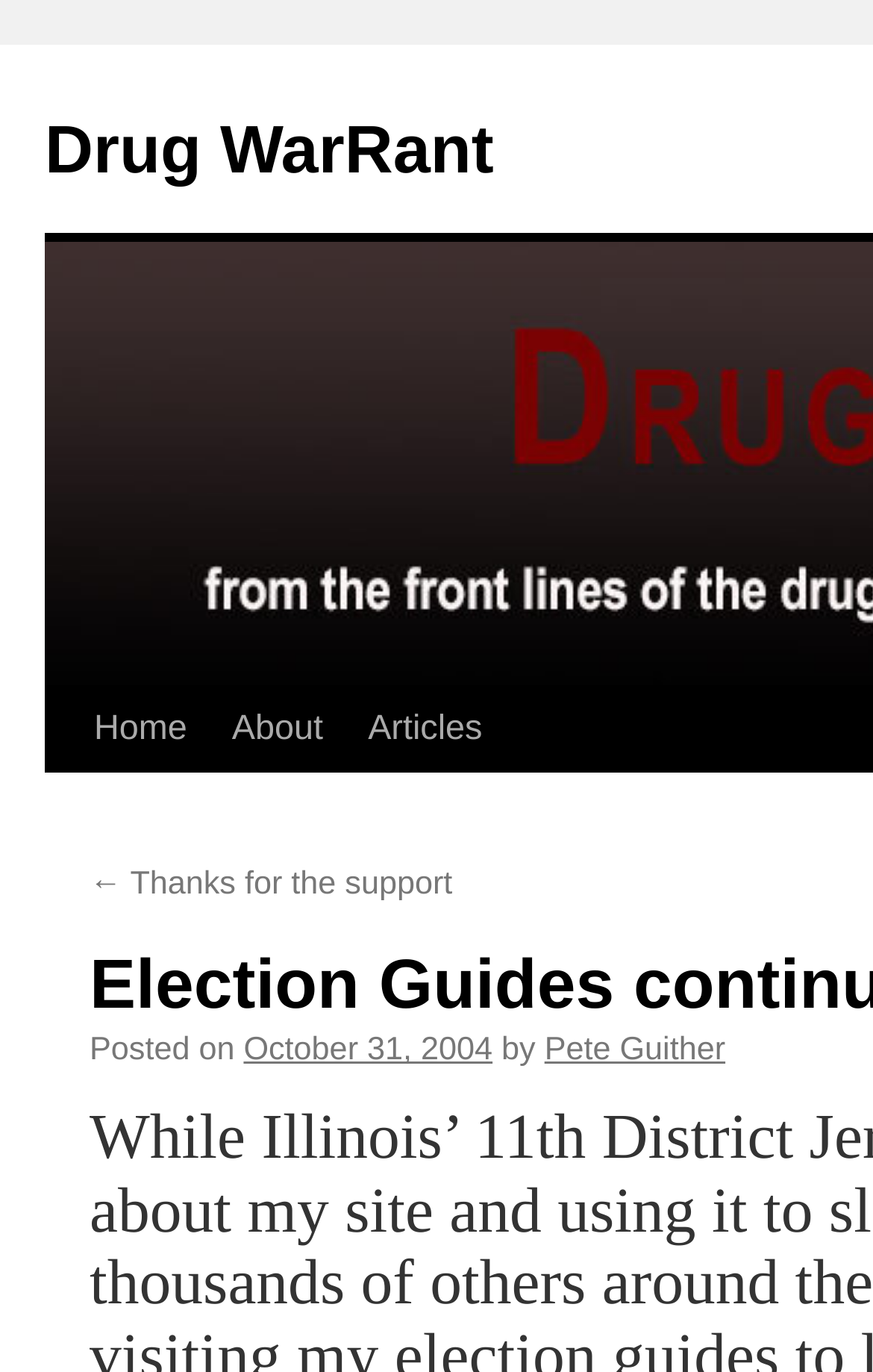Identify the bounding box coordinates of the element that should be clicked to fulfill this task: "read about the author". The coordinates should be provided as four float numbers between 0 and 1, i.e., [left, top, right, bottom].

[0.624, 0.753, 0.831, 0.779]